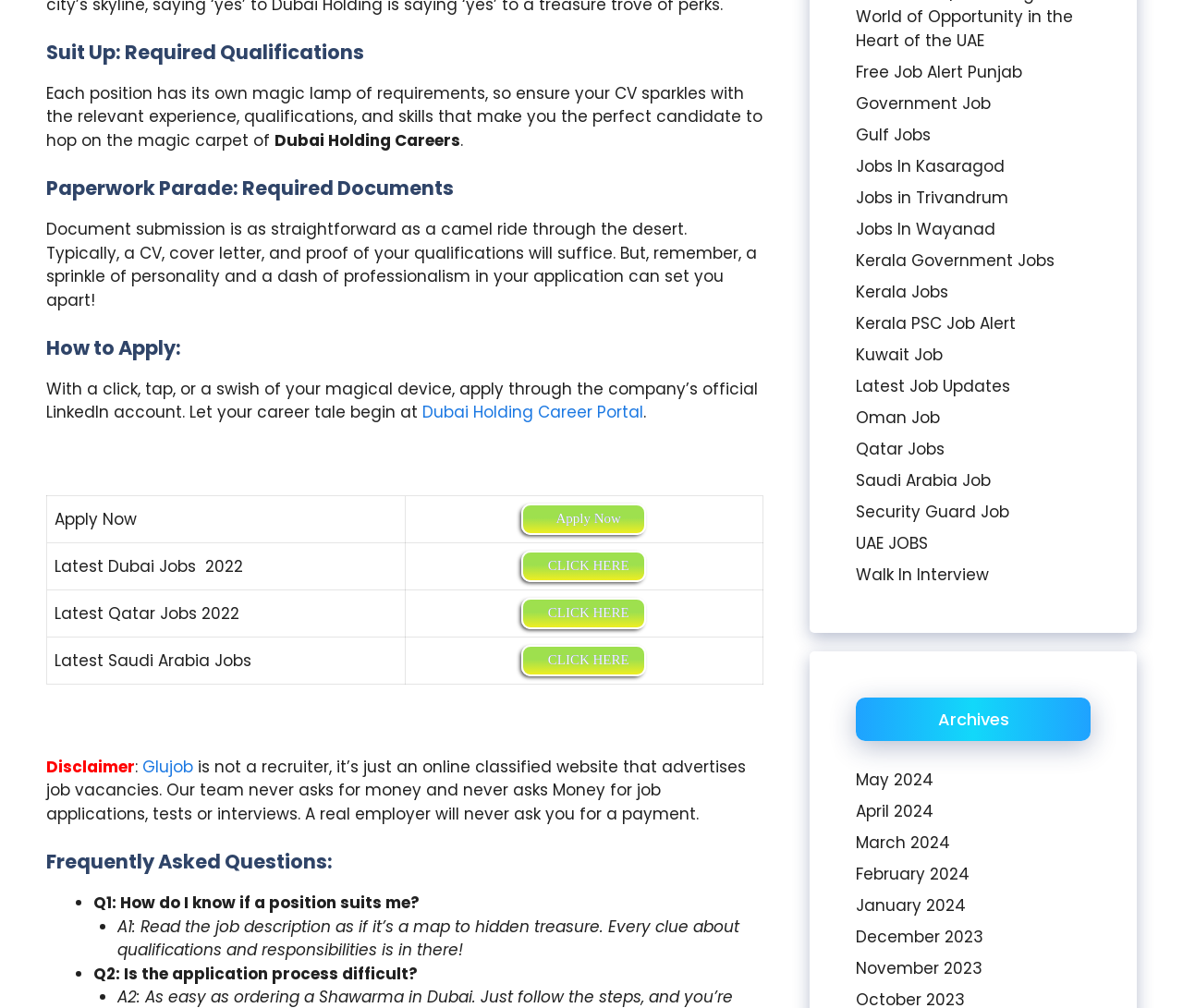Could you provide the bounding box coordinates for the portion of the screen to click to complete this instruction: "Check latest Dubai jobs"?

[0.441, 0.547, 0.546, 0.578]